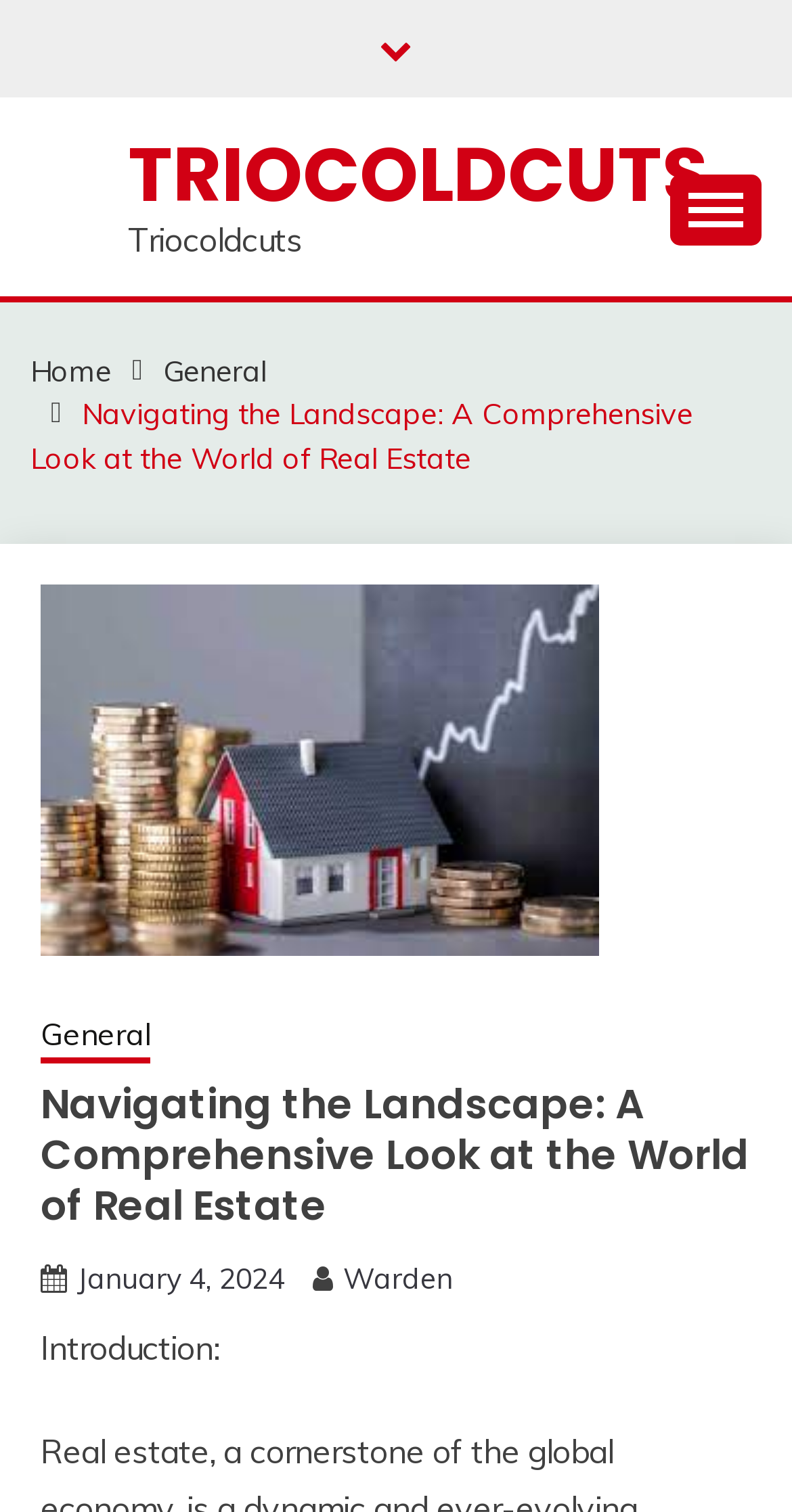Locate the bounding box coordinates of the element that should be clicked to execute the following instruction: "Go to the Home page".

[0.038, 0.233, 0.141, 0.257]